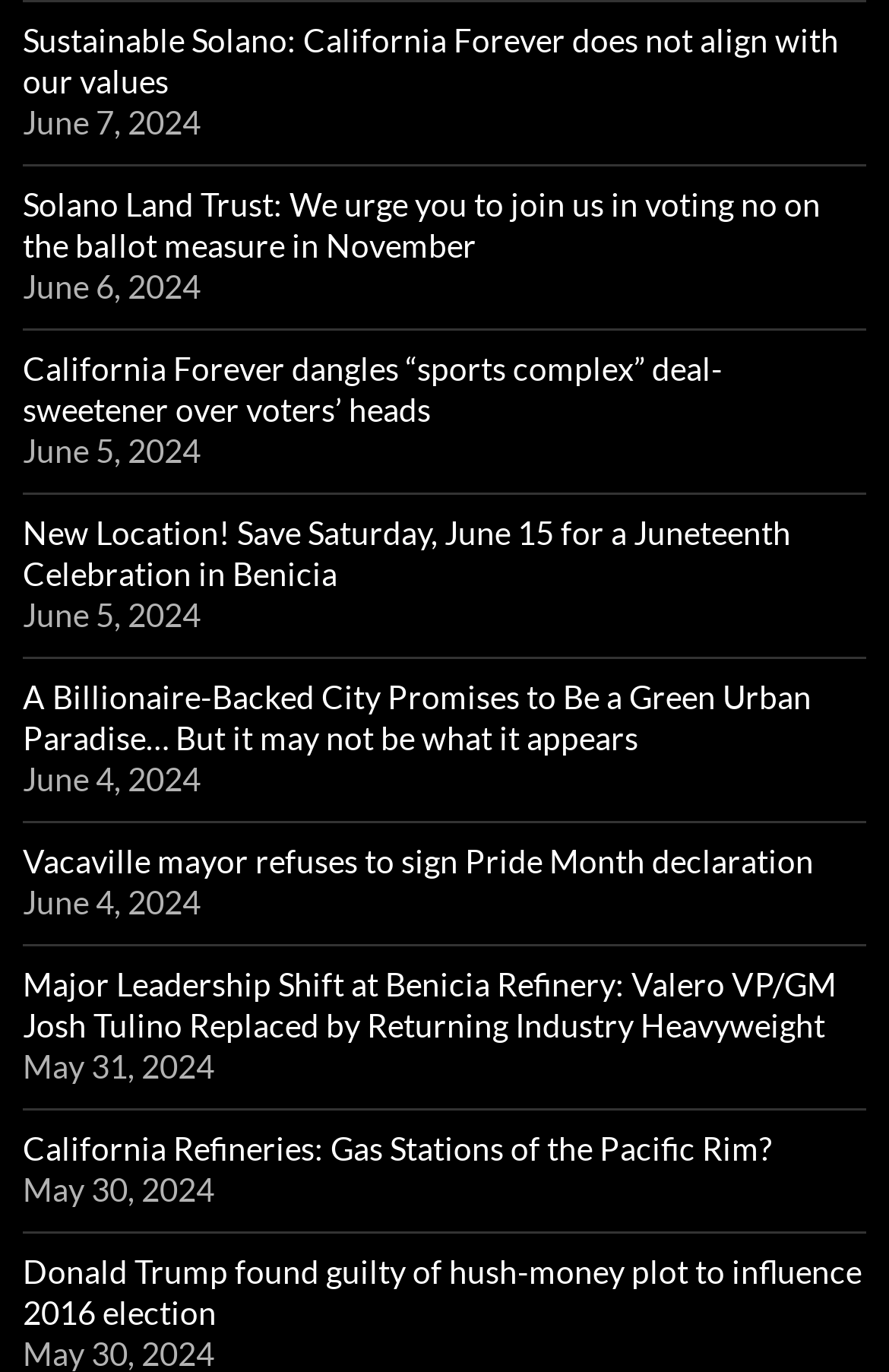Find the bounding box coordinates of the area that needs to be clicked in order to achieve the following instruction: "Read about Sustainable Solano". The coordinates should be specified as four float numbers between 0 and 1, i.e., [left, top, right, bottom].

[0.026, 0.014, 0.944, 0.072]